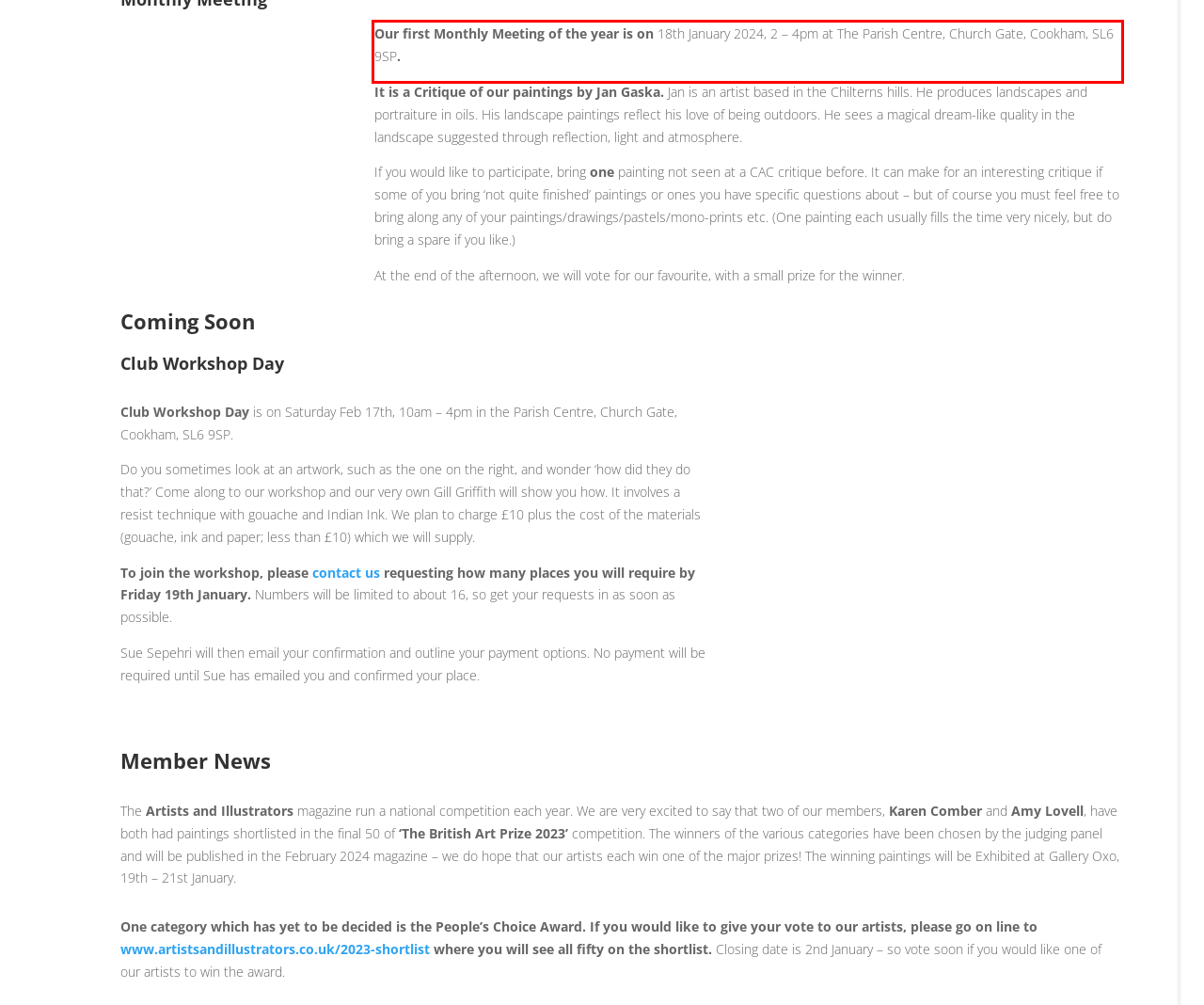Please identify and extract the text from the UI element that is surrounded by a red bounding box in the provided webpage screenshot.

Our first Monthly Meeting of the year is on 18th January 2024, 2 – 4pm at The Parish Centre, Church Gate, Cookham, SL6 9SP.